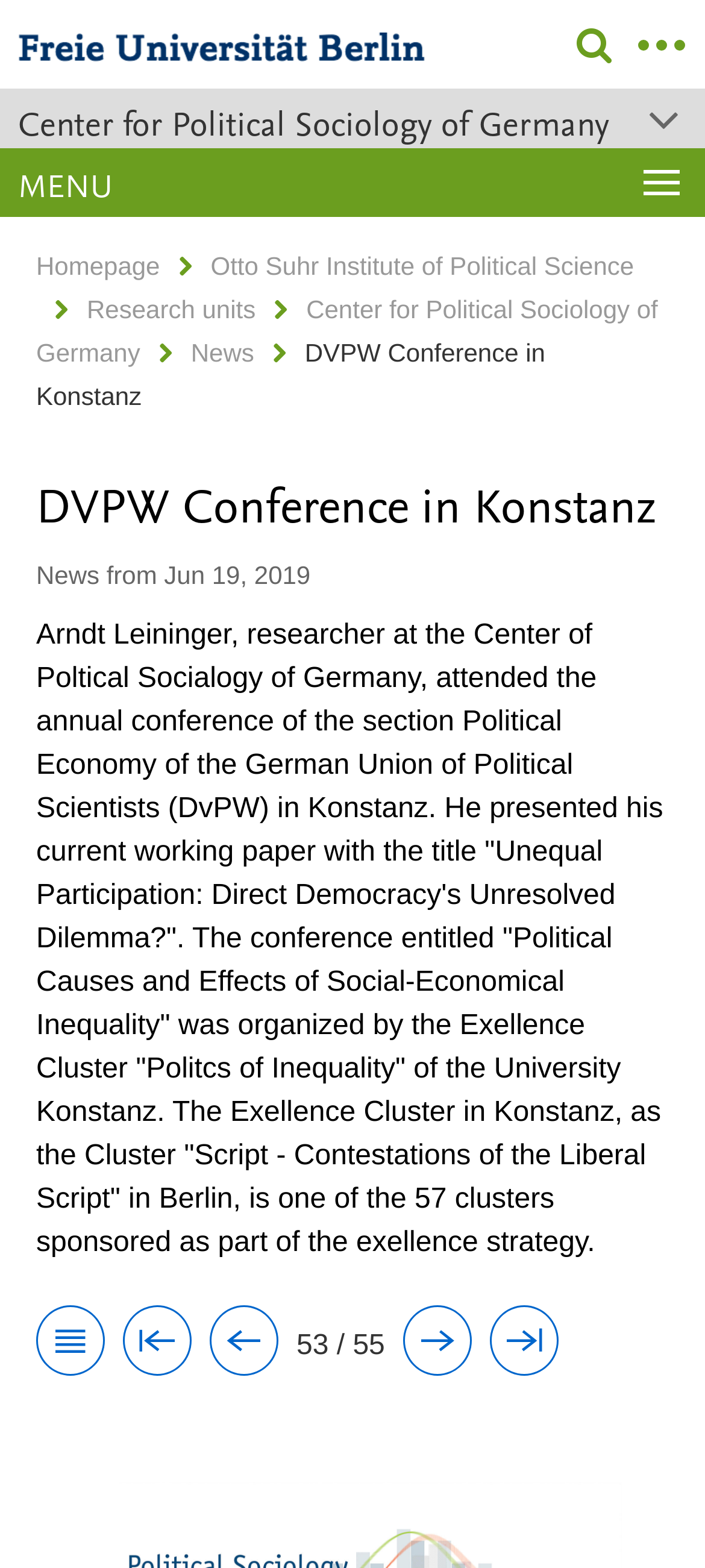Find the bounding box coordinates of the clickable region needed to perform the following instruction: "View the next page". The coordinates should be provided as four float numbers between 0 and 1, i.e., [left, top, right, bottom].

[0.421, 0.845, 0.546, 0.873]